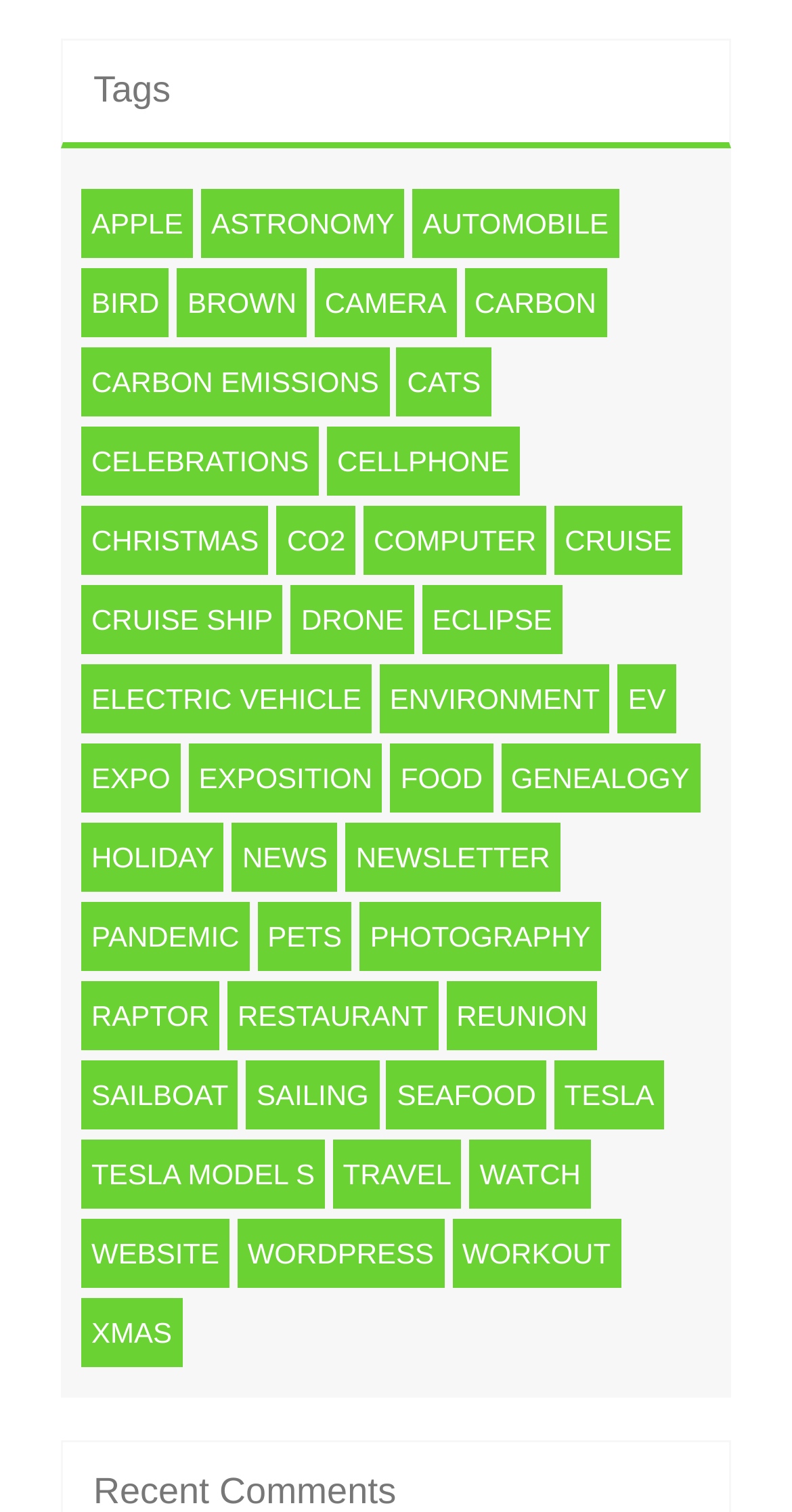Specify the bounding box coordinates for the region that must be clicked to perform the given instruction: "Click on the 'Apple' link".

[0.103, 0.125, 0.244, 0.17]